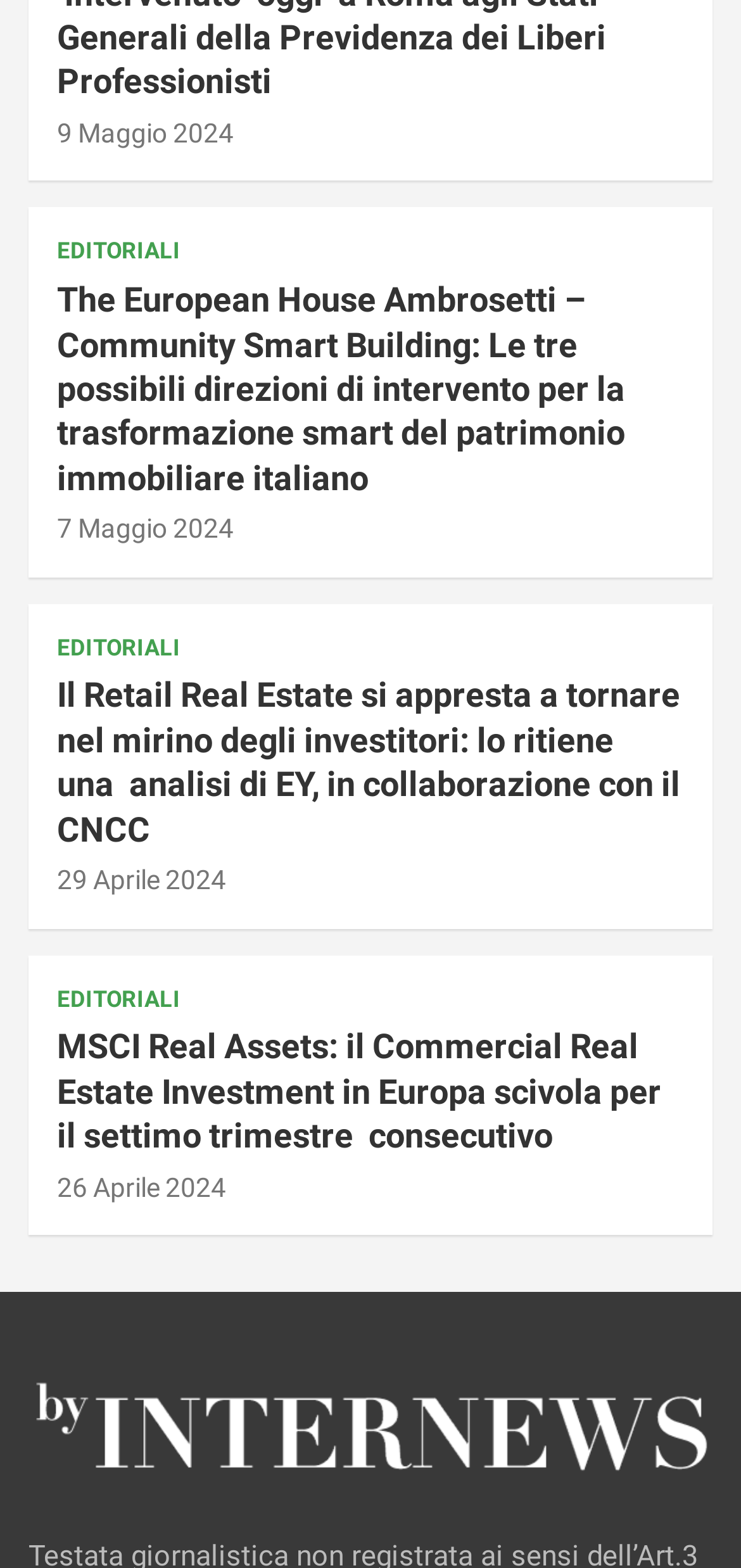Determine the bounding box for the UI element as described: "Accounting Ratios". The coordinates should be represented as four float numbers between 0 and 1, formatted as [left, top, right, bottom].

None